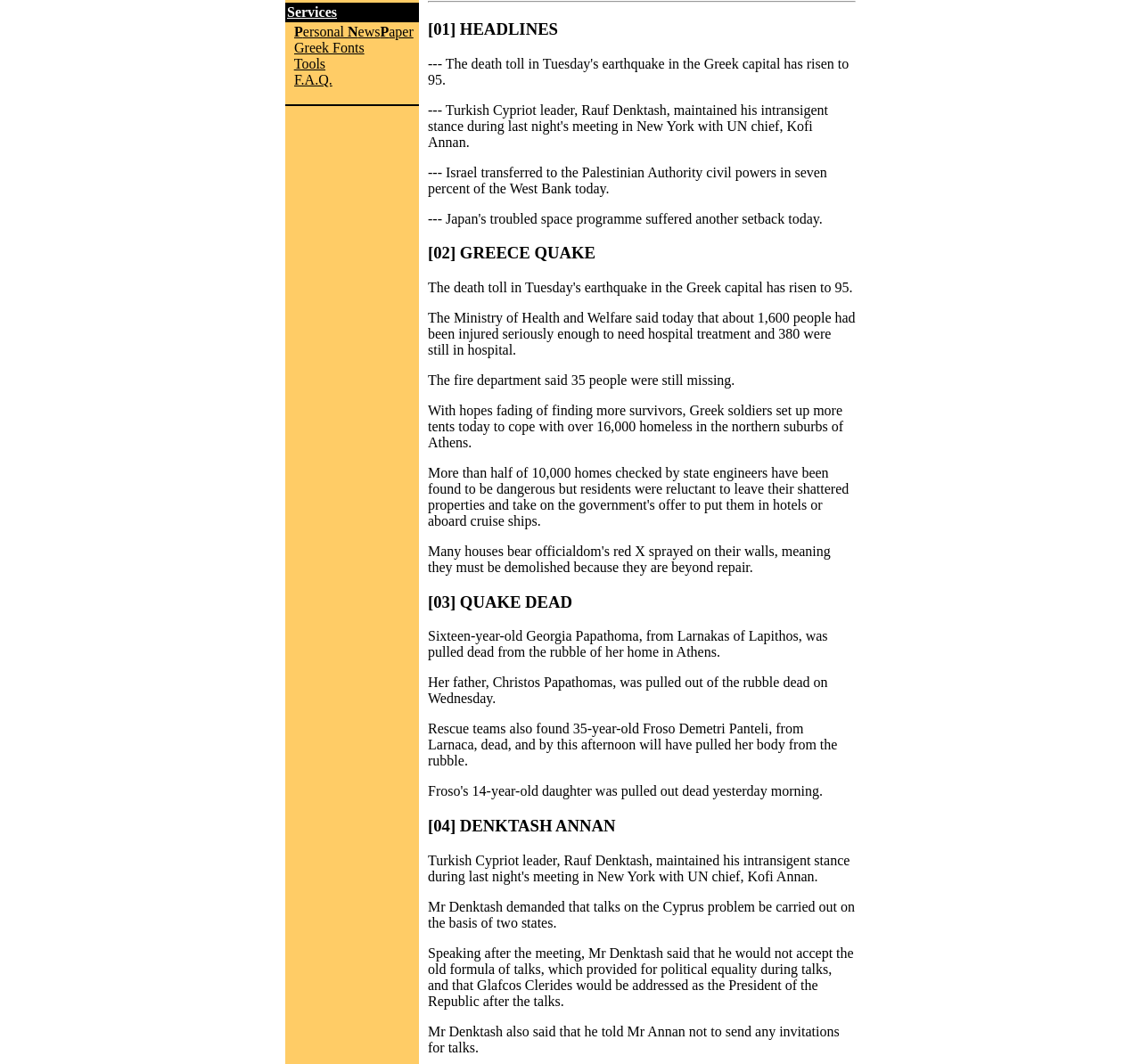Provide the bounding box coordinates for the UI element that is described by this text: "Personal NewsPaper". The coordinates should be in the form of four float numbers between 0 and 1: [left, top, right, bottom].

[0.258, 0.023, 0.362, 0.037]